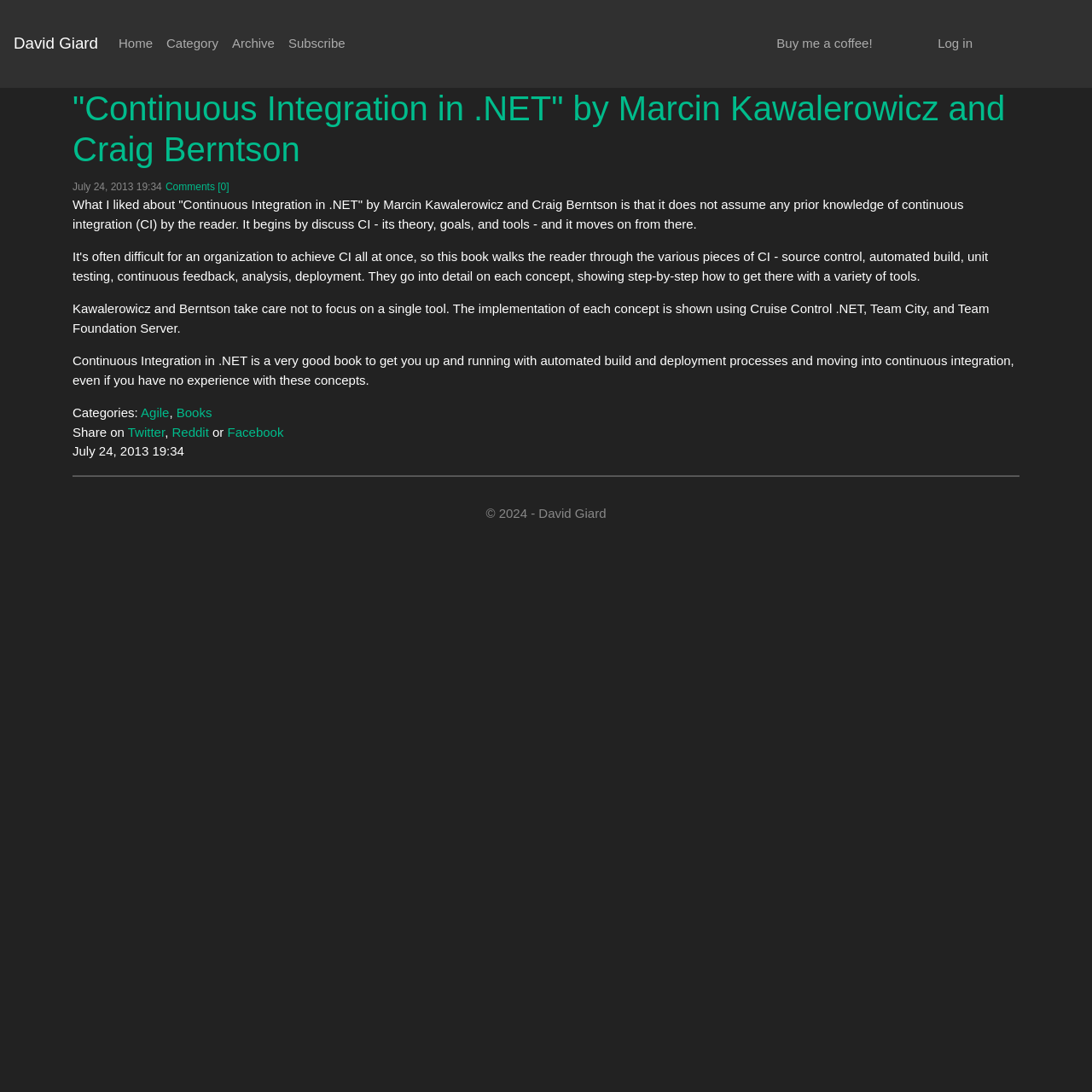Please give a succinct answer to the question in one word or phrase:
Who is the owner of the website?

David Giard